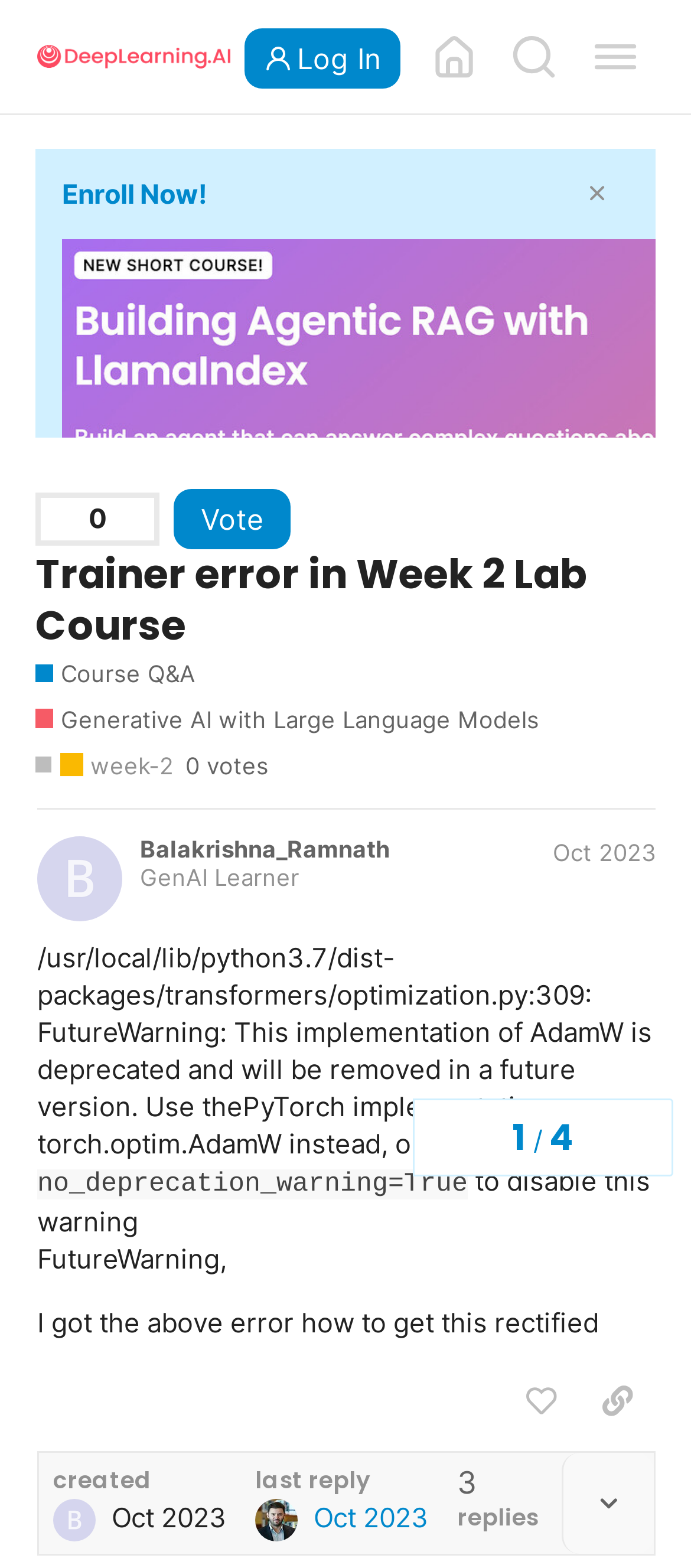Provide a one-word or short-phrase response to the question:
What is the course name?

Generative AI with Large Language Models